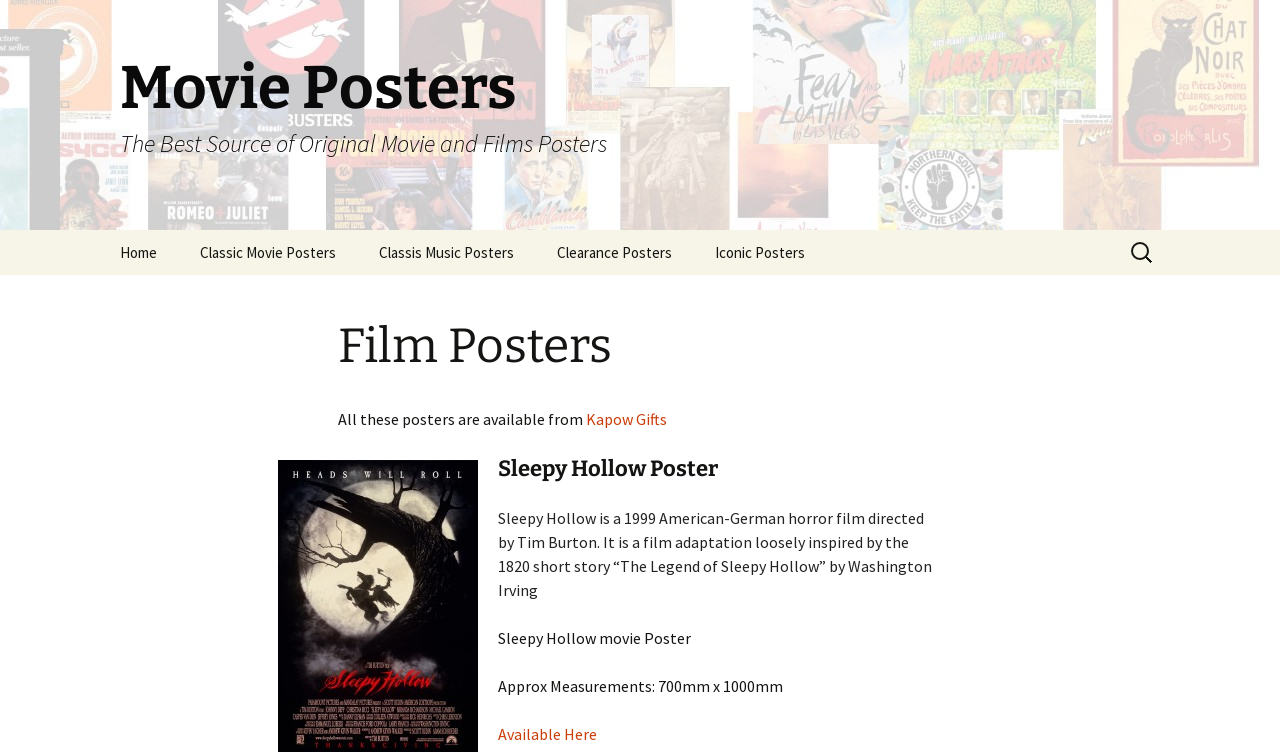Articulate a complete and detailed caption of the webpage elements.

The webpage is about film posters, specifically showcasing a Sleepy Hollow poster. At the top, there is a main heading "Movie Posters" with a subheading "The Best Source of Original Movie and Films Posters". Below this, there are several links to different categories of posters, including "Home", "Classic Movie Posters", "Classic Music Posters", "Clearance Posters", and "Iconic Posters". 

To the right of these links, there is a search bar with a label "Search for:". Above the search bar, there is a link to "Skip to content". 

Further down, there is a section dedicated to the Sleepy Hollow poster. It starts with a heading "Film Posters" and a text "All these posters are available from Kapow Gifts". Below this, there is a heading "Sleepy Hollow Poster" followed by a detailed description of the film, including its director, Tim Burton, and its inspiration from Washington Irving's short story. 

The description is accompanied by additional details about the poster, including its measurements, "700mm x 1000mm". Finally, there is a link to "Available Here" where the poster can be purchased.